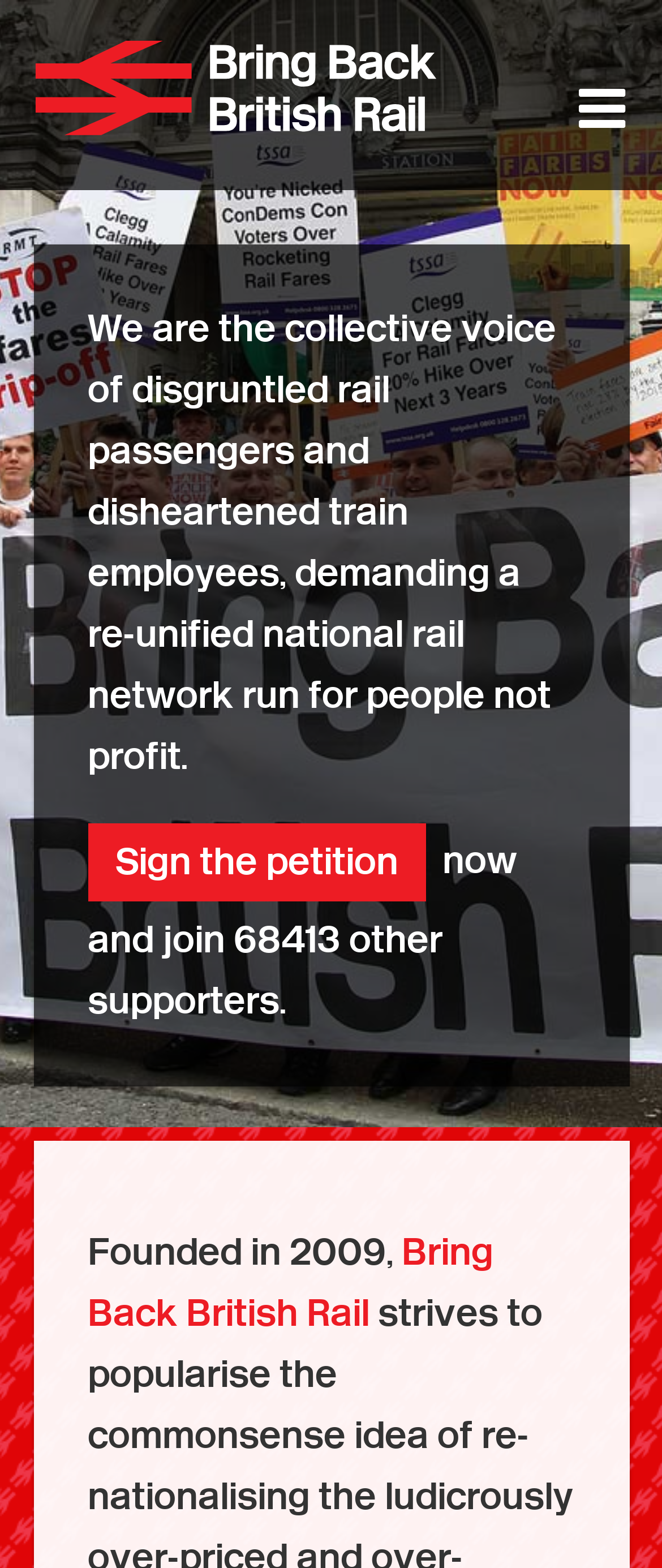Indicate the bounding box coordinates of the element that must be clicked to execute the instruction: "Click on the 'About' link". The coordinates should be given as four float numbers between 0 and 1, i.e., [left, top, right, bottom].

[0.05, 0.105, 0.95, 0.16]